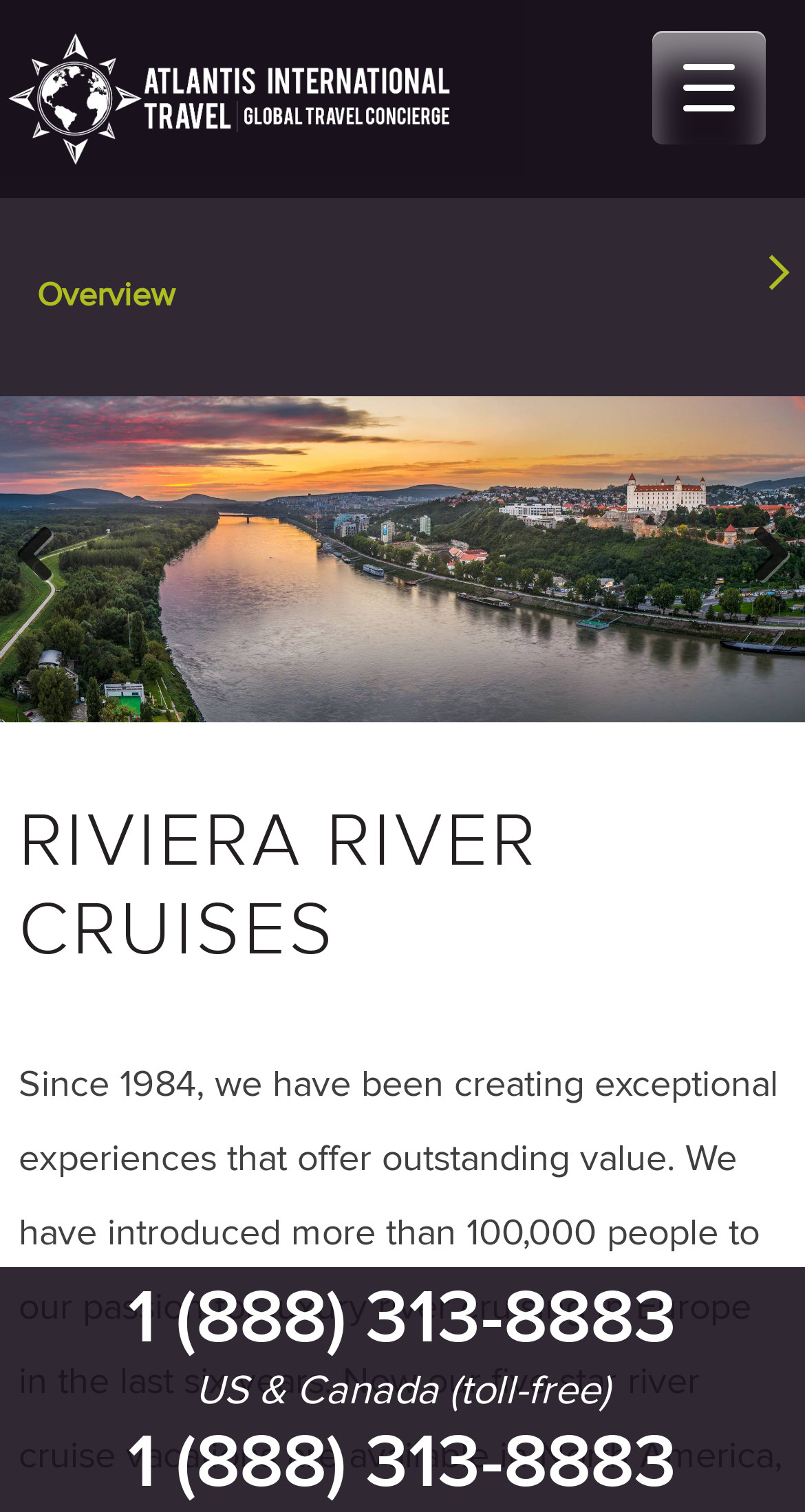Describe all the key features of the webpage in detail.

The webpage is about Cruise Lines, specifically Atlantis International Travel. At the top-left corner, there is a navigation menu with a "Home" link, accompanied by a small icon. Below the navigation menu, there are two social media links, represented by icons, positioned on the left and right sides of the page.

In the top-right corner, there is a phone number, "1 (888) 313-8883", displayed in a prominent manner, with a toll-free label "US & Canada (toll-free)" written in a smaller font next to it. This phone number is also a clickable link.

The main content of the page is headed by a prominent title, "RIVIERA RIVER CRUISES", which occupies most of the page's width. At the top-right corner of the page, there is a menu trigger button labeled "Menu Trigger", which likely expands to reveal more menu options when clicked.